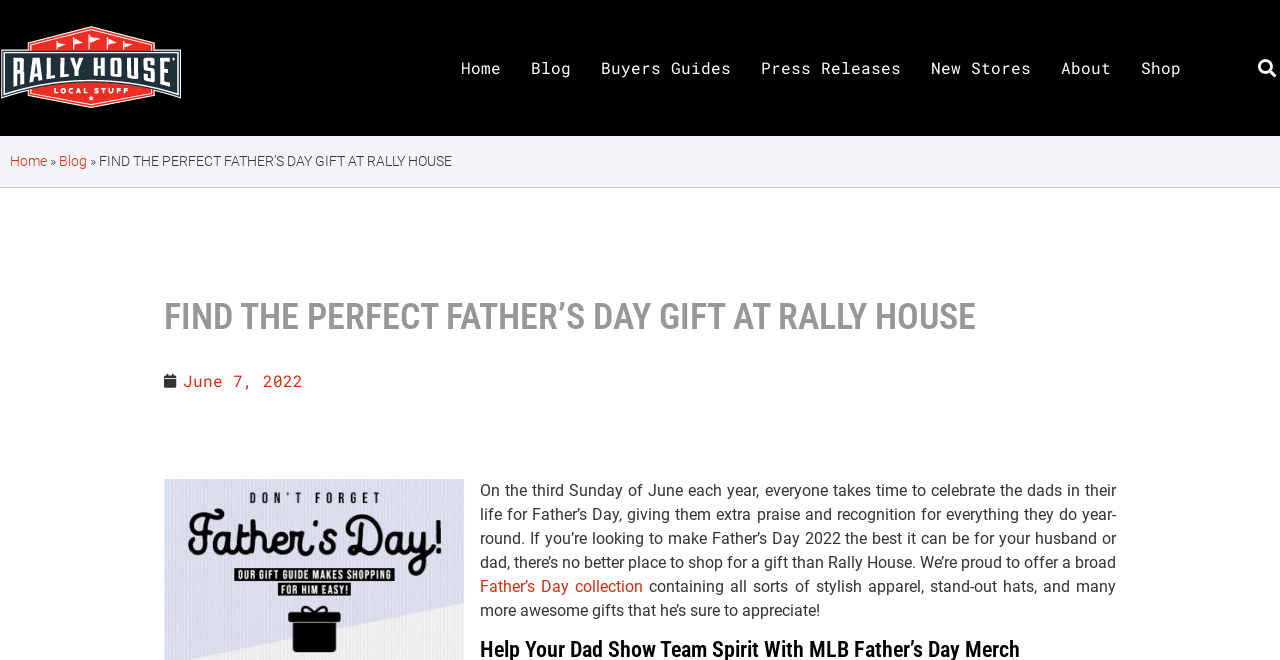Find the bounding box coordinates of the area to click in order to follow the instruction: "Go to the 'Blog' page".

[0.415, 0.083, 0.446, 0.123]